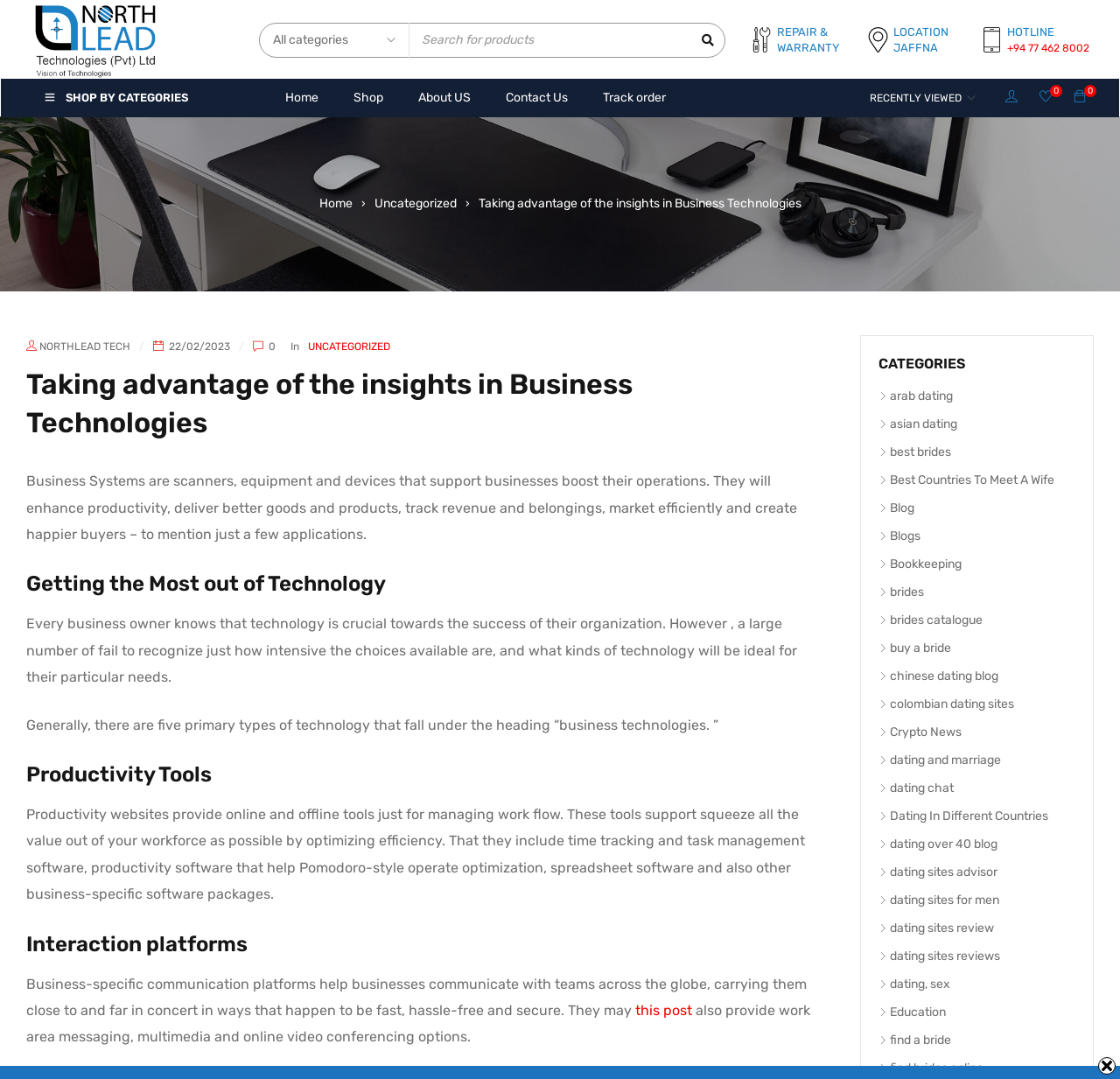Provide a brief response in the form of a single word or phrase:
What is the purpose of business systems?

To enhance productivity and deliver better goods